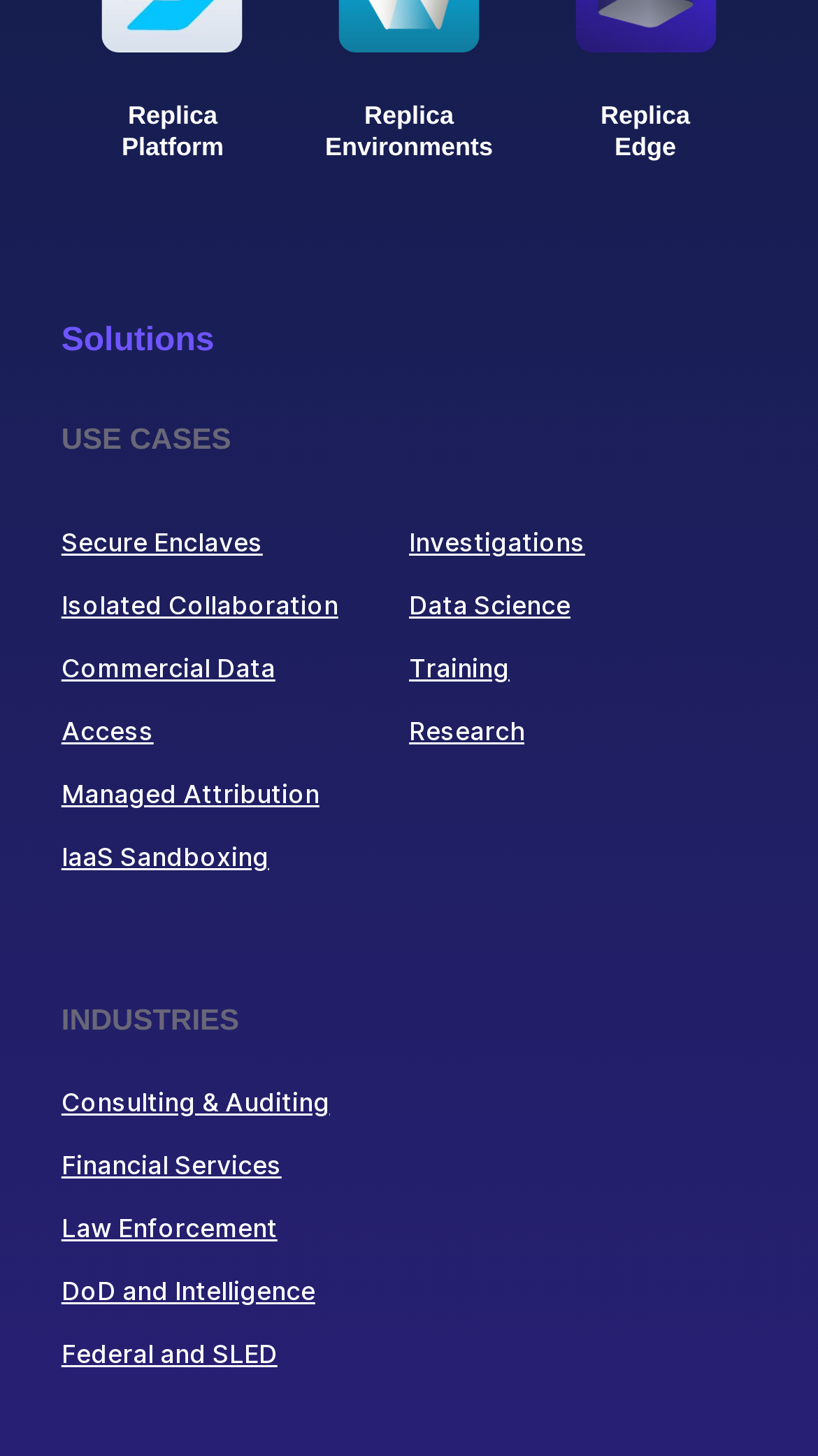Please provide the bounding box coordinates for the UI element as described: "Research". The coordinates must be four floats between 0 and 1, represented as [left, top, right, bottom].

[0.5, 0.491, 0.641, 0.512]